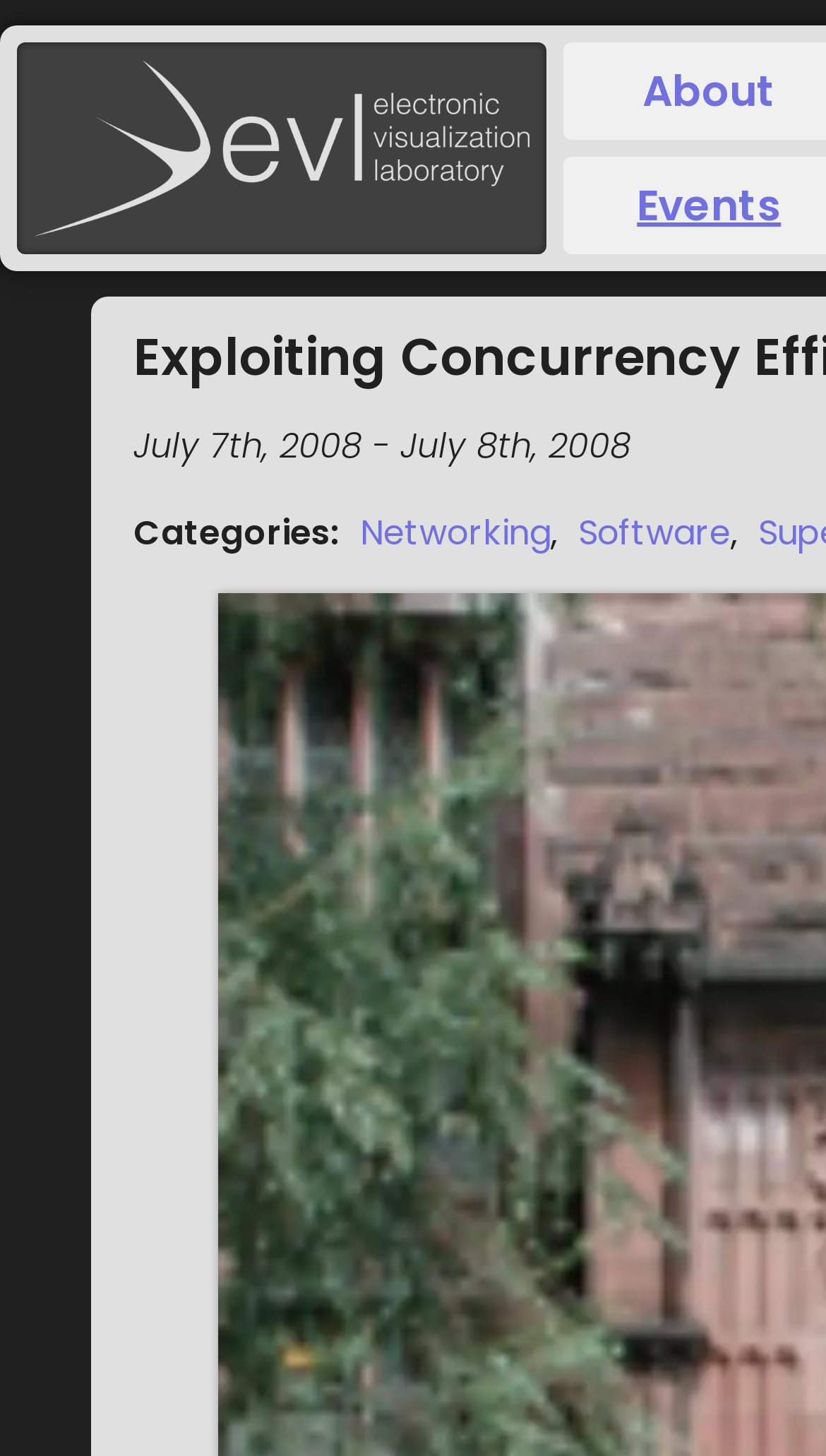Explain the contents of the webpage comprehensively.

The webpage appears to be a conference or workshop webpage, specifically the "(EC)2 Workshop" on "Exploiting Concurrency Efficiently and Correctly". At the top left, there is a logo or image of "EVL" with a corresponding link. 

Below the logo, there are two dates, "July 7th, 2008" and "July 8th, 2008", positioned side by side, taking up about half of the width of the page. 

Further down, there is a section labeled "Categories" with two categories, "Networking" and "Software", separated by a comma, and each is a clickable link. The "Categories" label is positioned to the left of the two categories, with a colon separating the label from the categories.